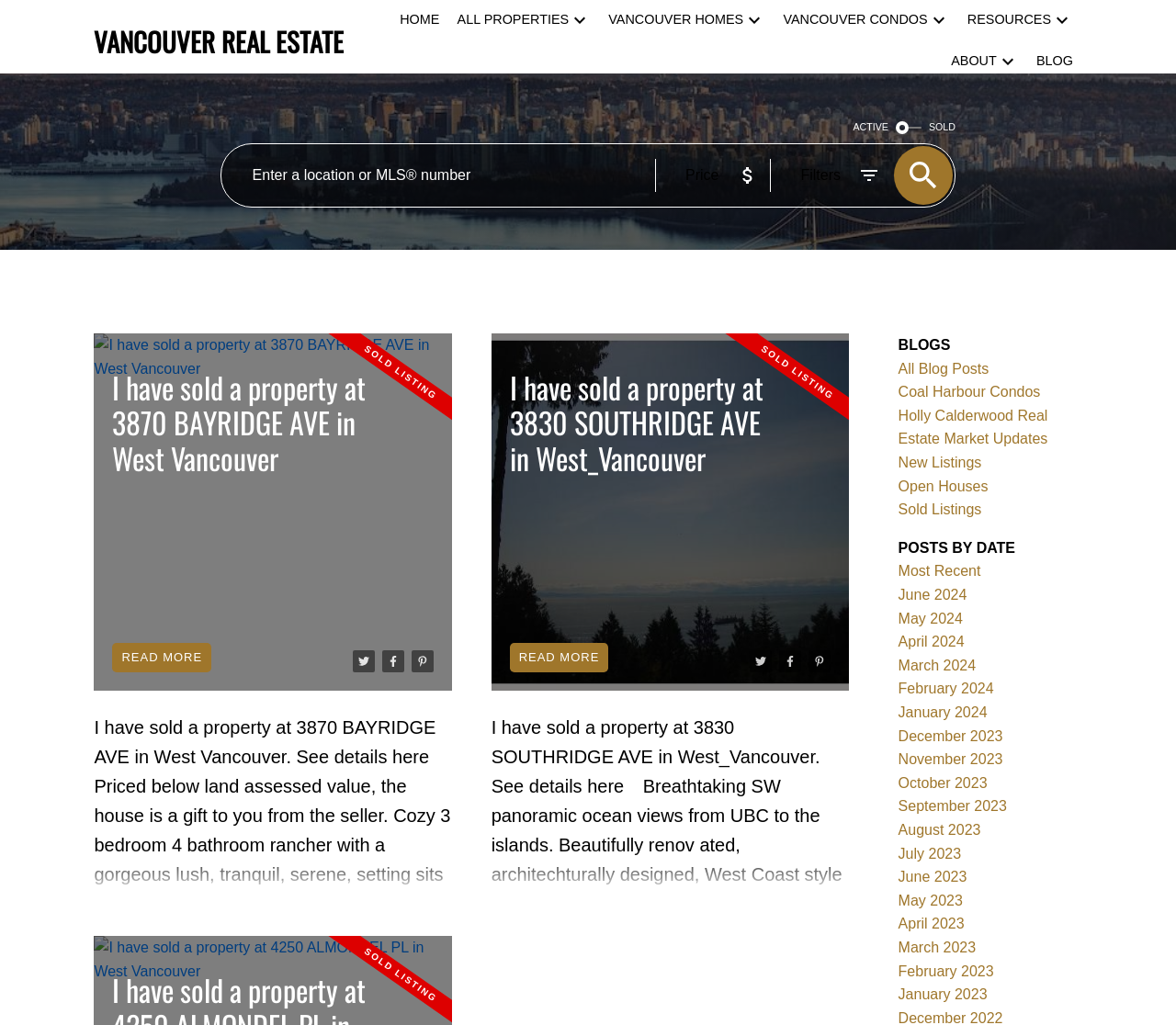Show the bounding box coordinates for the element that needs to be clicked to execute the following instruction: "Filter by price". Provide the coordinates in the form of four float numbers between 0 and 1, i.e., [left, top, right, bottom].

[0.583, 0.163, 0.611, 0.179]